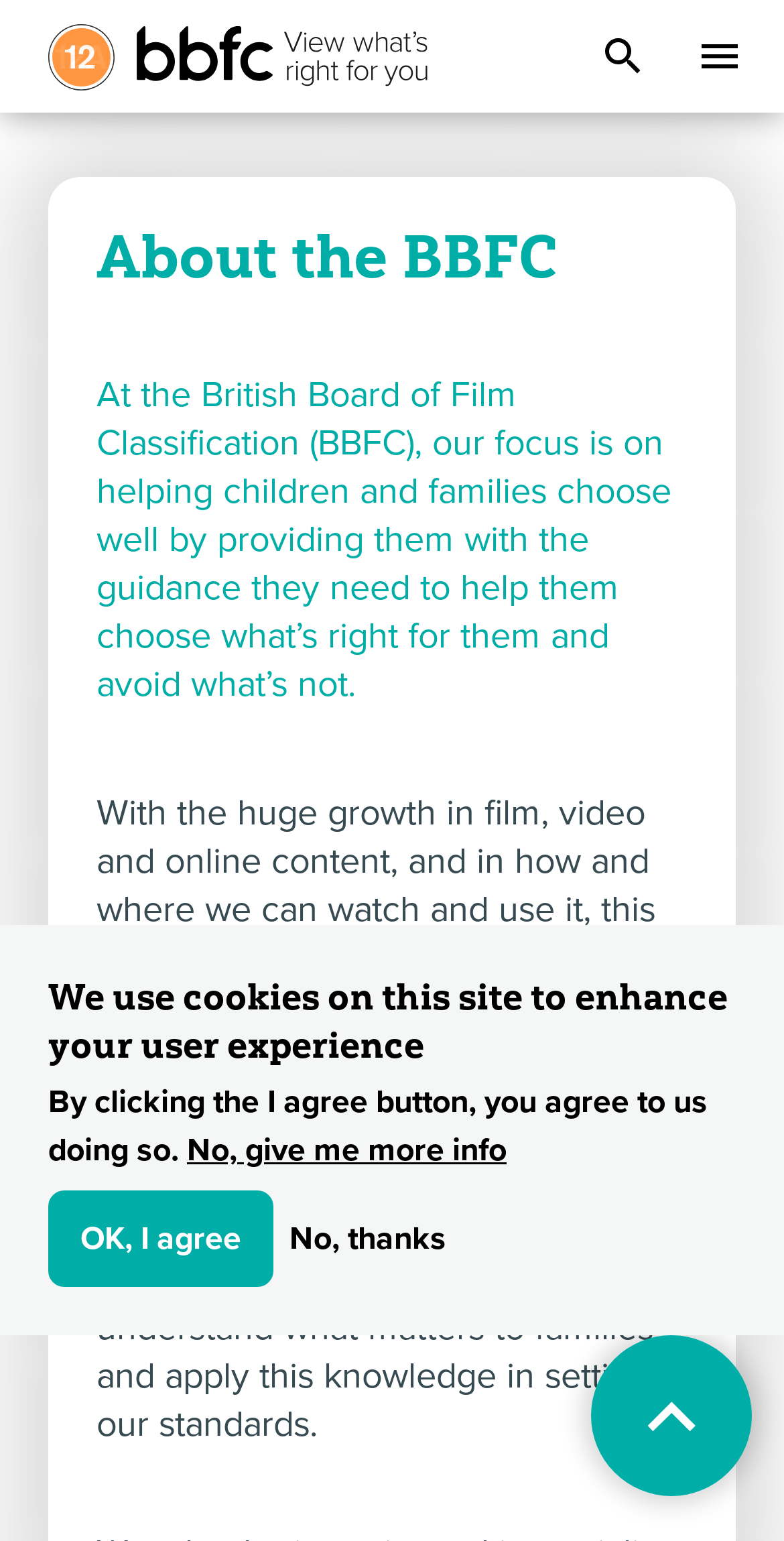Create an elaborate caption that covers all aspects of the webpage.

The webpage is about the British Board of Film Classification (BBFC), an organization that provides age ratings to films and TV shows. At the top left, there are three buttons displaying different age ratings: Rated U, Rated 12A, and Rated 12. Next to these buttons, the BBFC logo is displayed as a link. 

On the top right, there are two buttons: "Reveal search" and "Reveal navigation". Below these buttons, there is a section with three headings and three paragraphs of text. The first heading is "About the BBFC", followed by a brief description of the organization's focus on helping children and families make informed choices. The second paragraph explains the importance of the BBFC's role in the context of the growing film, video, and online content industry. The third paragraph describes how the BBFC sets its standards based on consultations and research.

At the bottom of the page, there is a notification about the use of cookies on the site, with options to agree or learn more. There are also two buttons: "OK, I agree" and "No, thanks".